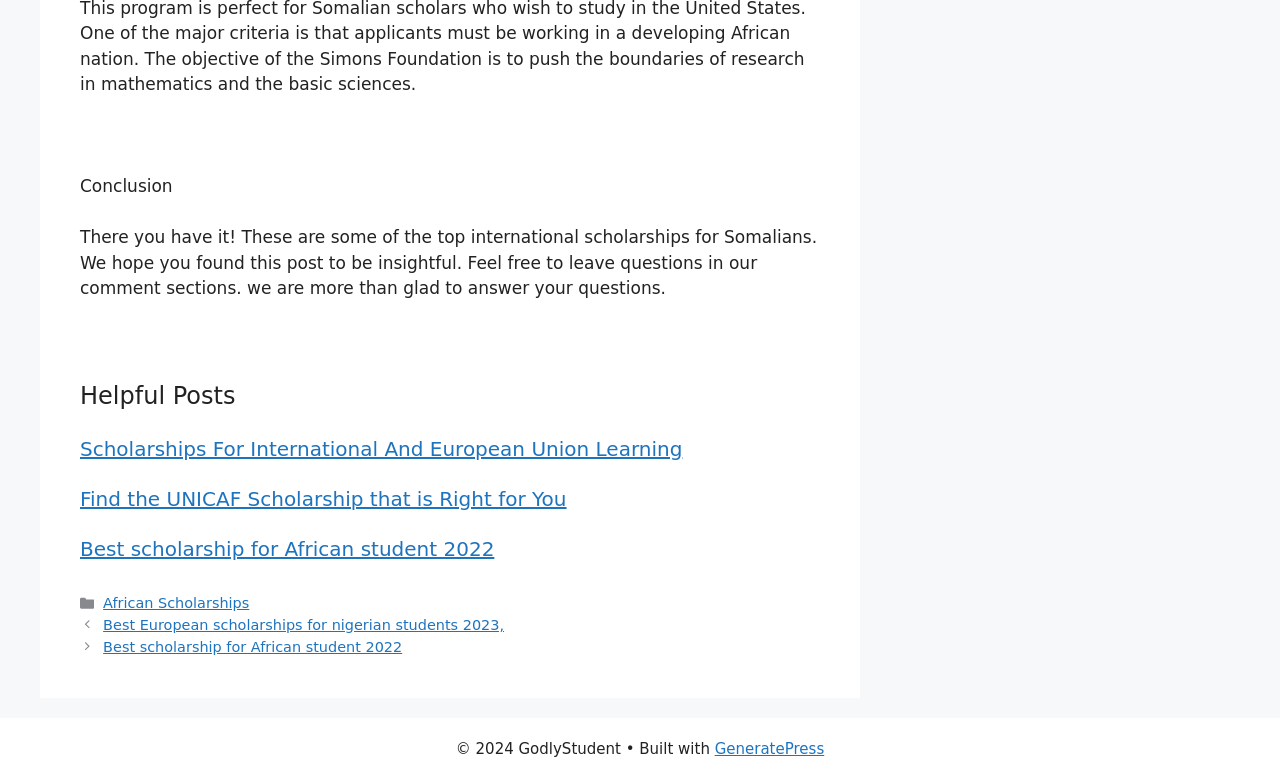Please answer the following question using a single word or phrase: 
What is the name of the theme or template used by the website?

GeneratePress